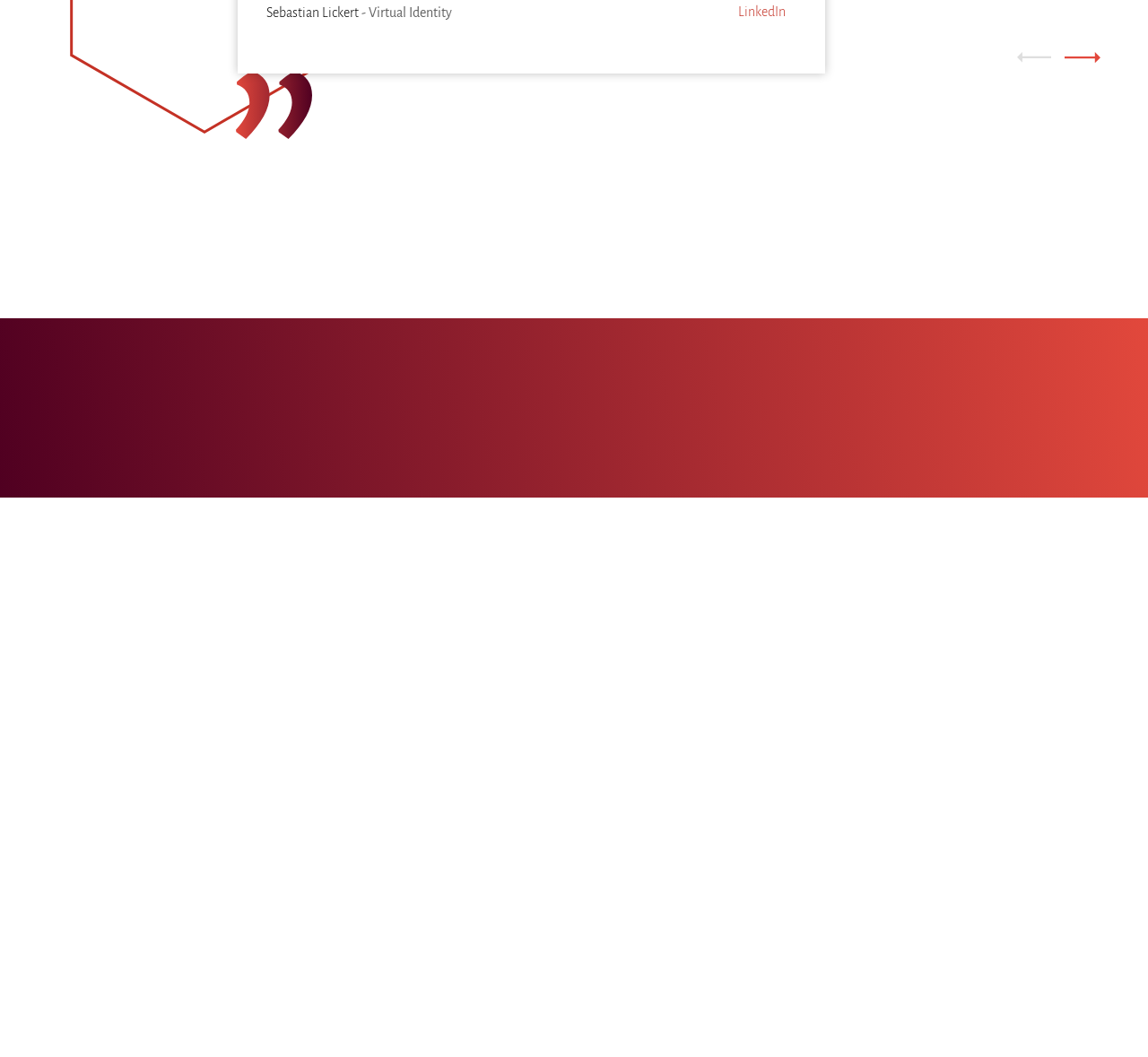Can you identify the bounding box coordinates of the clickable region needed to carry out this instruction: 'Click on the 'Virtual Identity' link'? The coordinates should be four float numbers within the range of 0 to 1, stated as [left, top, right, bottom].

[0.321, 0.005, 0.393, 0.019]